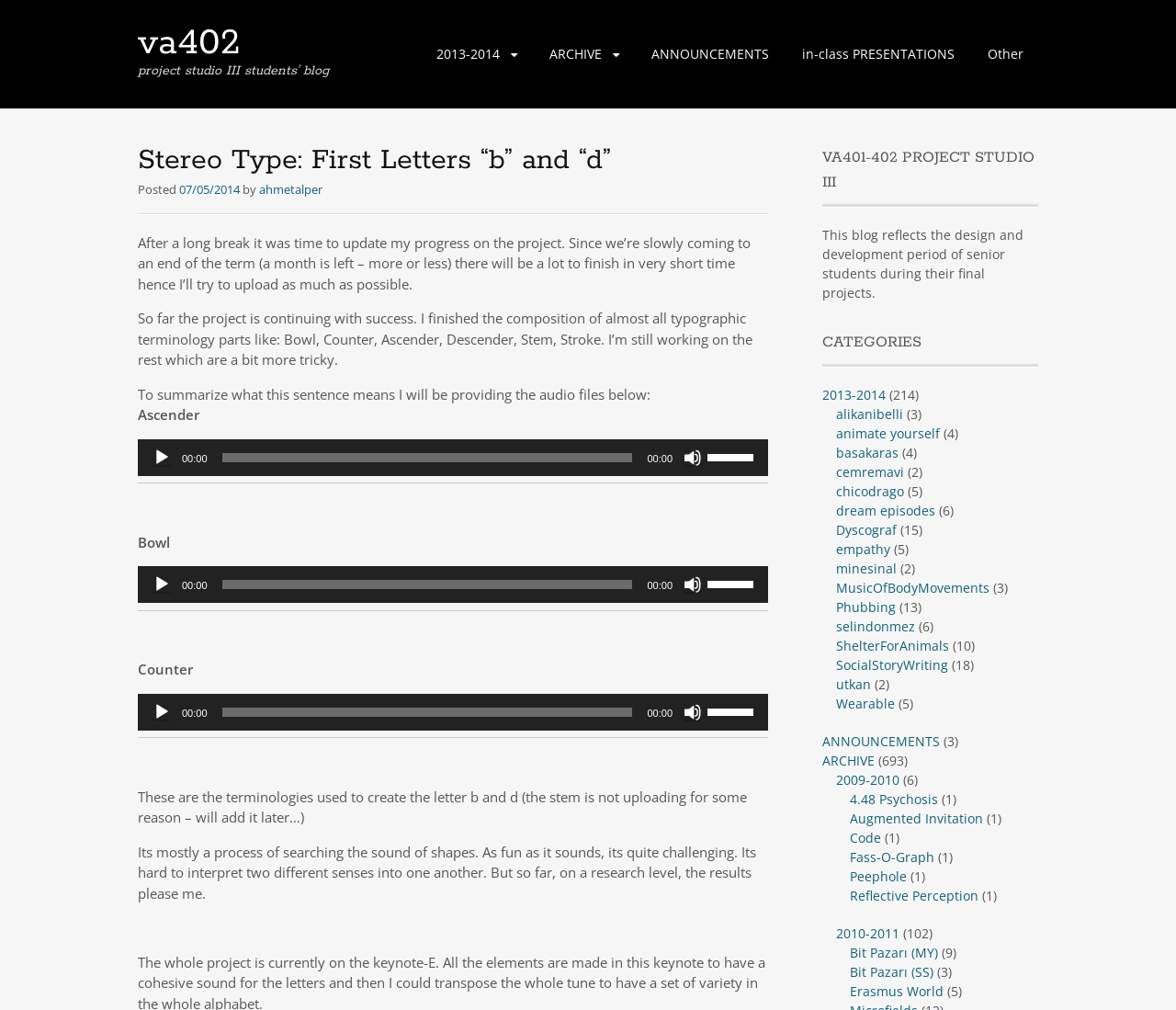Using floating point numbers between 0 and 1, provide the bounding box coordinates in the format (top-left x, top-left y, bottom-right x, bottom-right y). Locate the UI element described here: Reflective Perception

[0.723, 0.878, 0.832, 0.895]